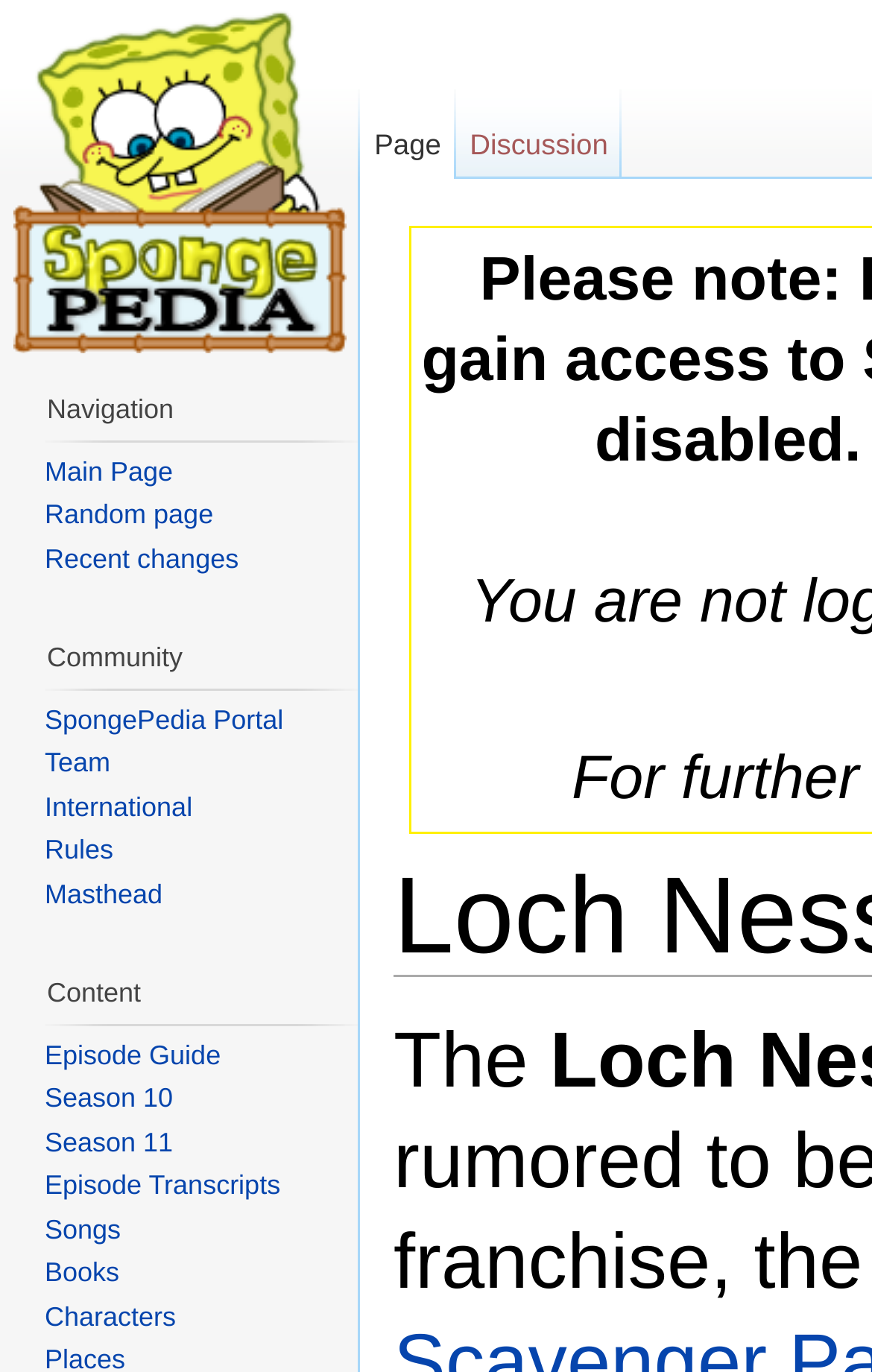Determine the bounding box coordinates for the area you should click to complete the following instruction: "Jump to navigation".

[0.586, 0.71, 0.736, 0.734]